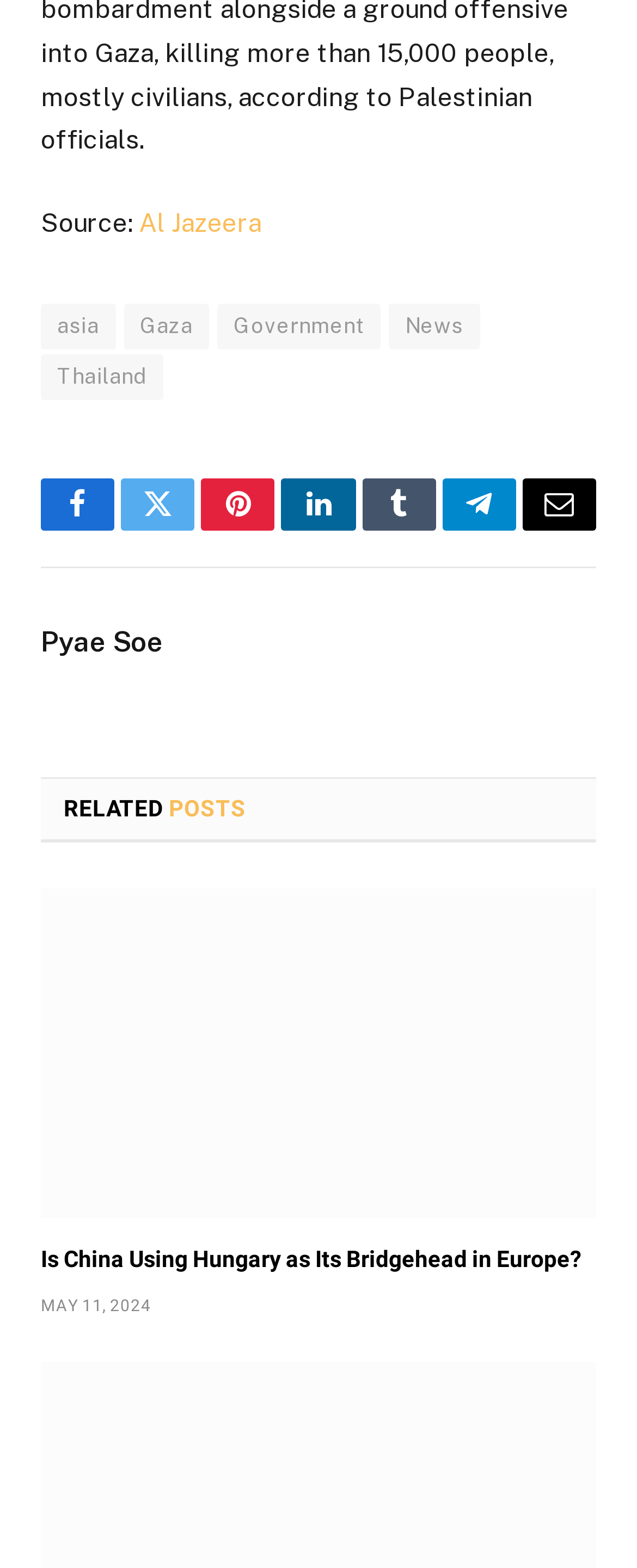Given the description: "Pyae Soe", determine the bounding box coordinates of the UI element. The coordinates should be formatted as four float numbers between 0 and 1, [left, top, right, bottom].

[0.064, 0.399, 0.256, 0.42]